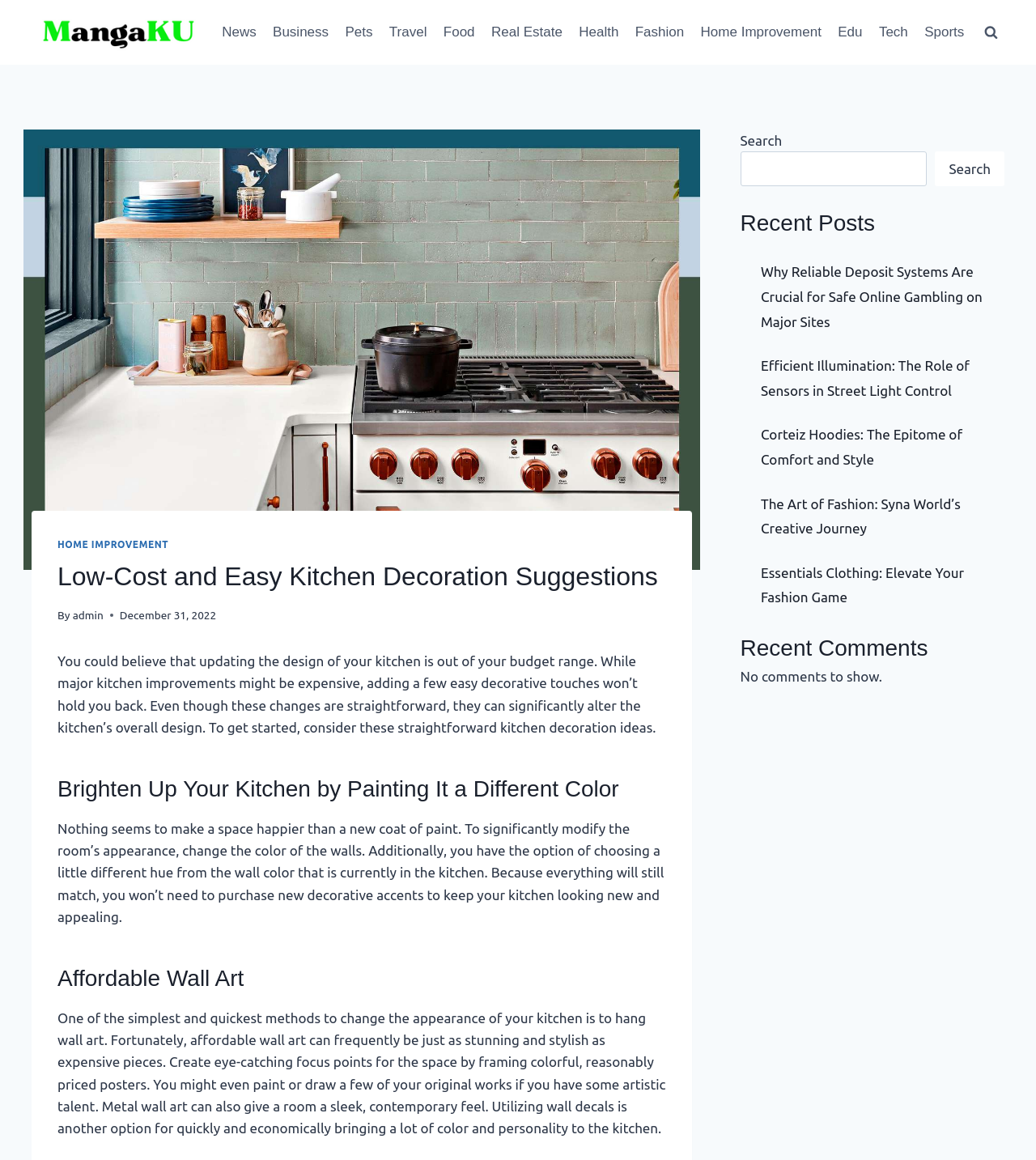Identify the bounding box coordinates of the part that should be clicked to carry out this instruction: "Scroll to the top of the page".

[0.953, 0.827, 0.969, 0.841]